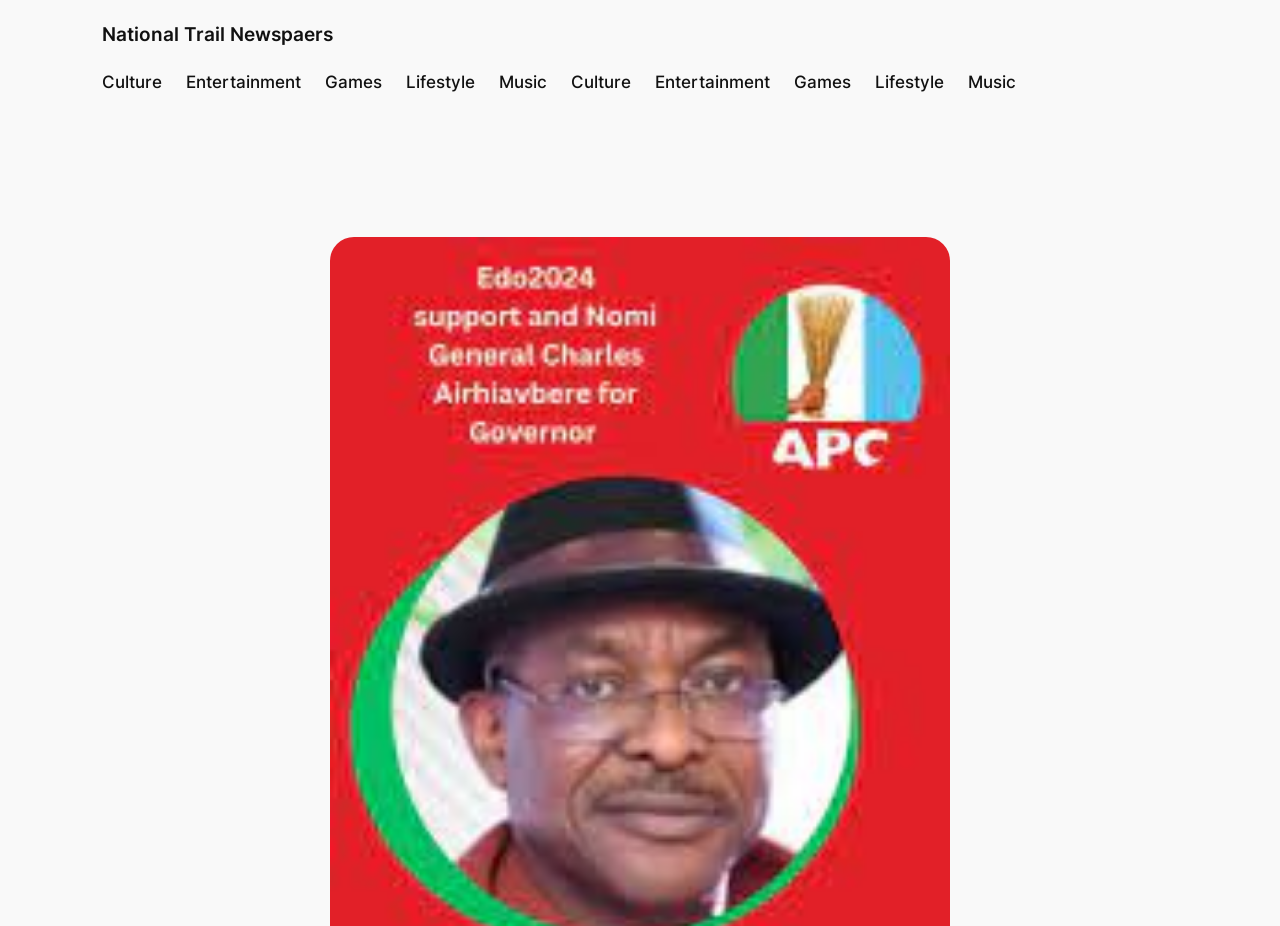Please extract and provide the main headline of the webpage.

Edo 2024 Gubernatorial Hopeful Airhiavbere Unveil PIE Agenda